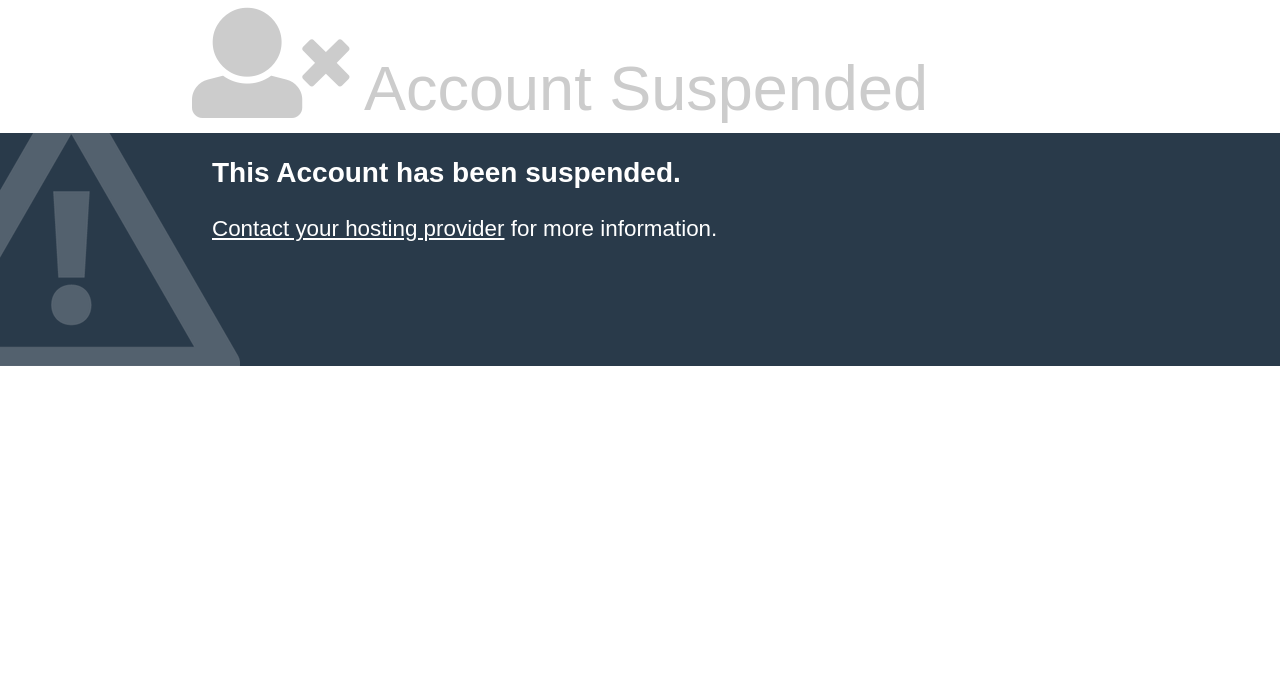Using the provided element description "Contact your hosting provider", determine the bounding box coordinates of the UI element.

[0.166, 0.321, 0.394, 0.358]